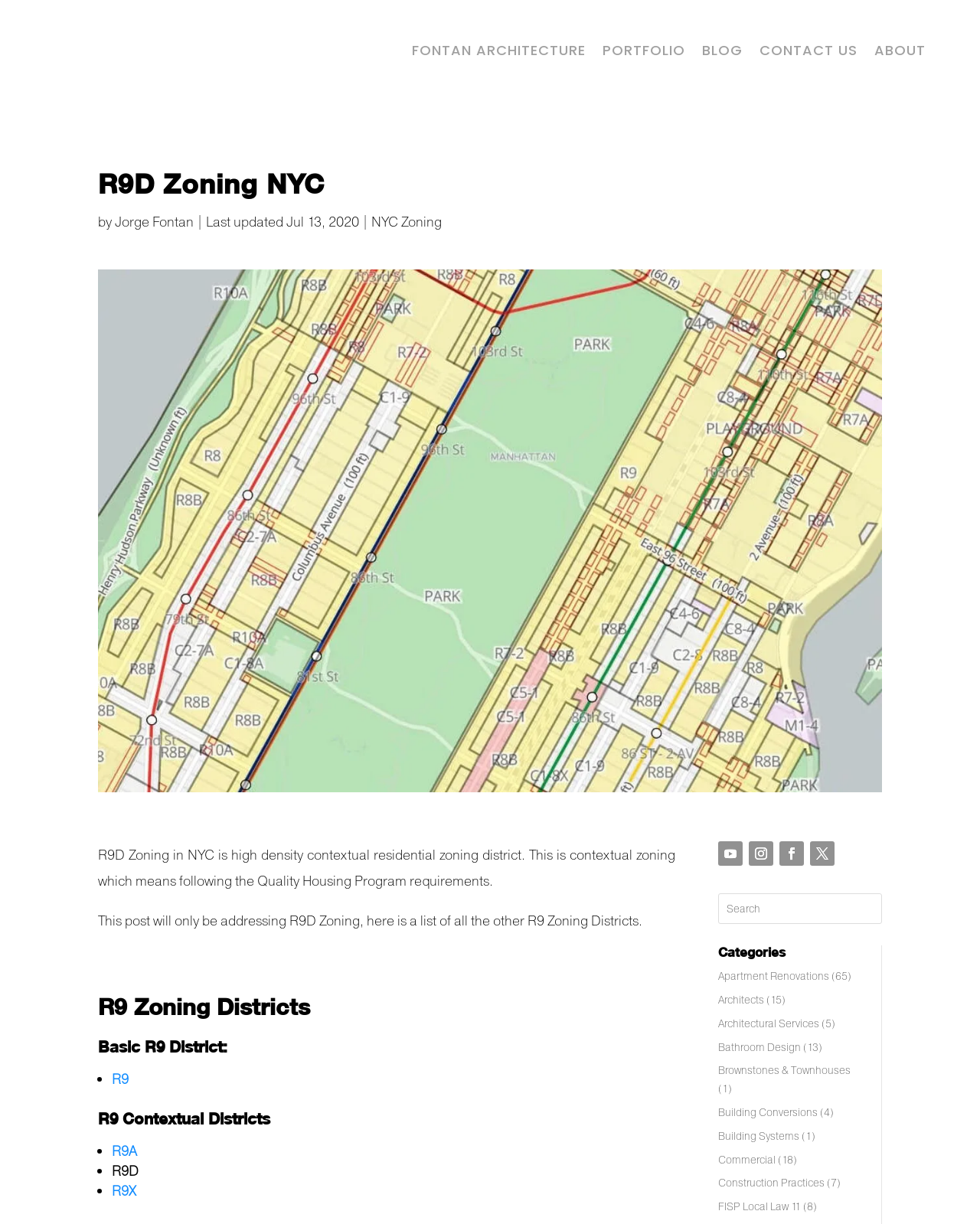Please identify the bounding box coordinates of the element I need to click to follow this instruction: "Read the R9 Zoning Districts section".

[0.1, 0.807, 0.689, 0.845]